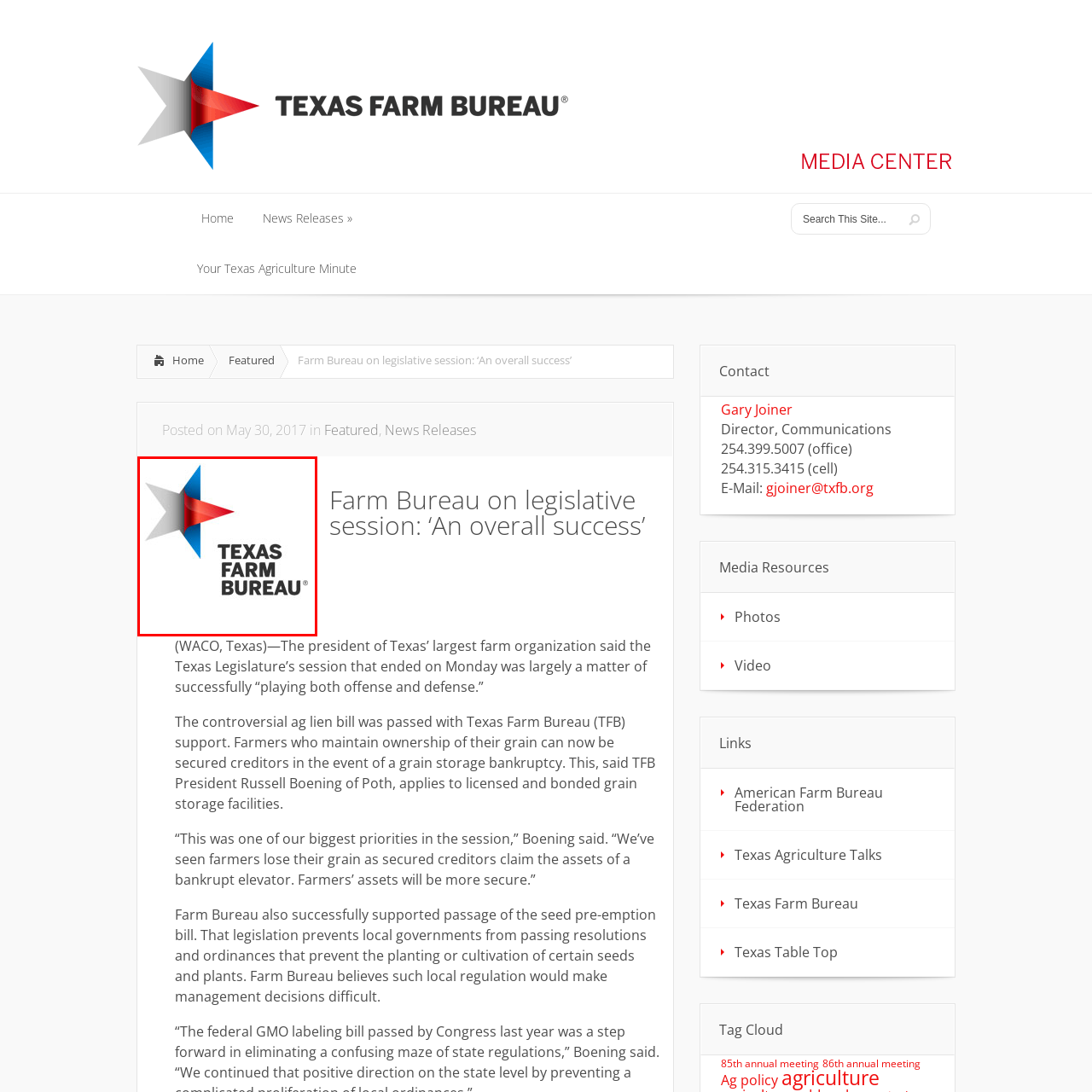Give a comprehensive caption for the image marked by the red rectangle.

The image features the logo of the Texas Farm Bureau, prominently displaying a stylized star in red, white, and blue, symbolizing Texas pride. The star is partially overlapped by a red ribbon, adding a dynamic touch to the design. Below the star, the words "TEXAS FARM BUREAU" are rendered in bold, black letters, emphasizing the organization’s identity. The logo reflects the Bureau's commitment to agricultural advocacy and support for farming communities in Texas. This visual representation conveys a sense of tradition and strength, embodying the values of the agricultural sector in the state.